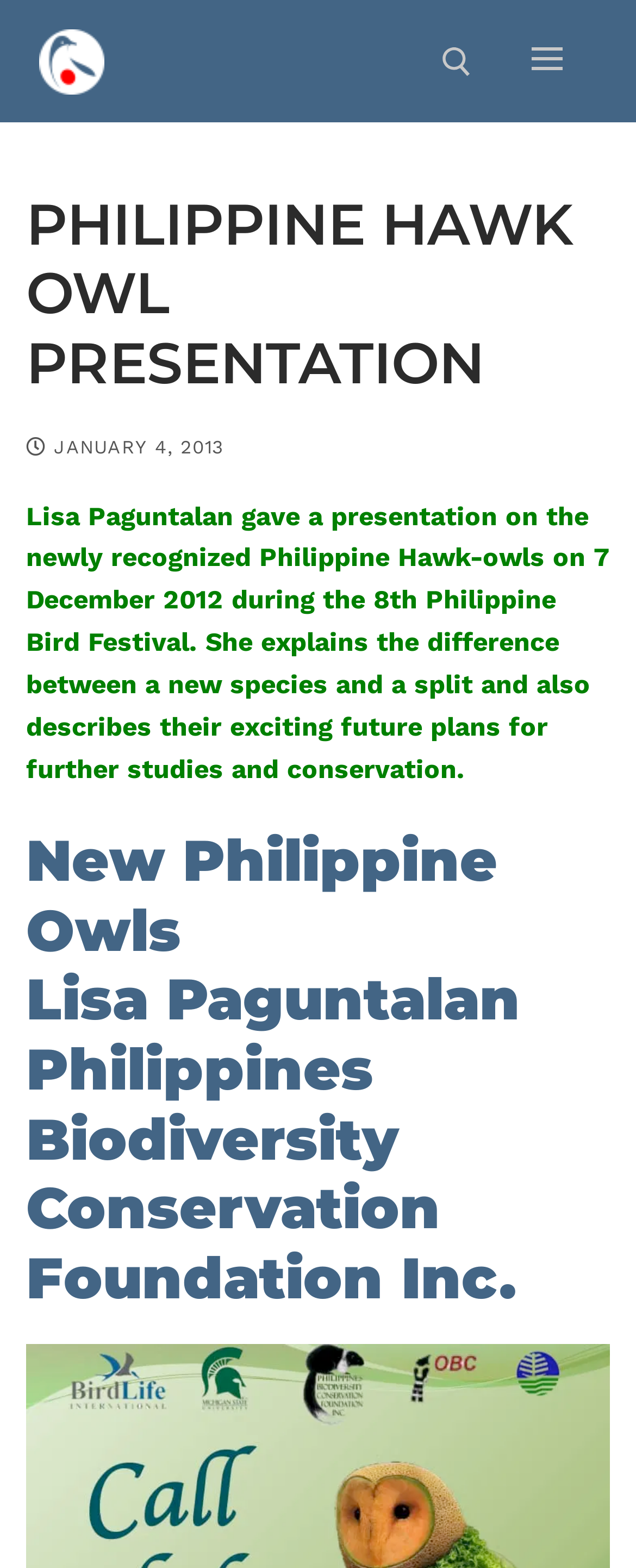Locate the bounding box of the user interface element based on this description: "January 4, 2013".

[0.041, 0.278, 0.353, 0.293]